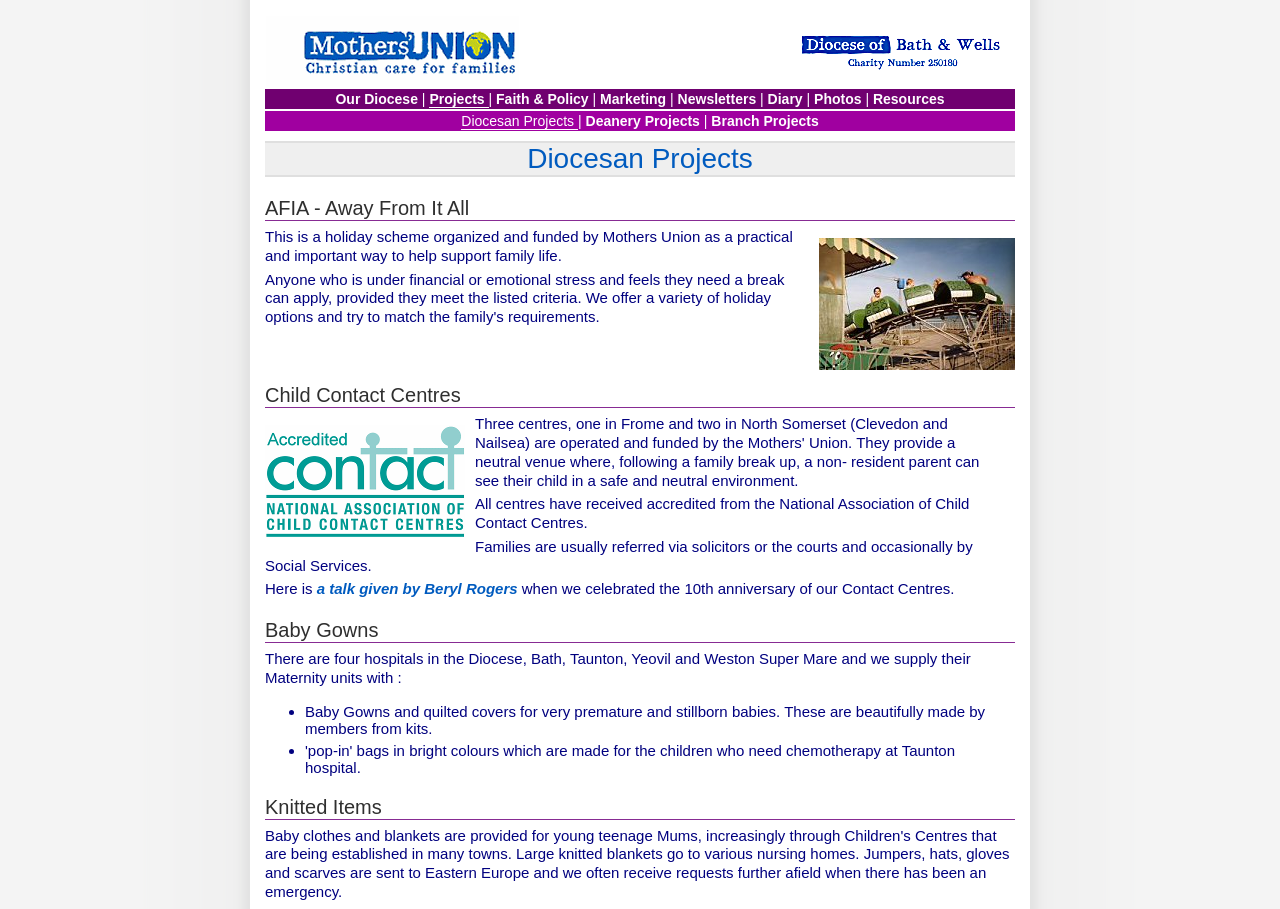Provide a comprehensive description of the webpage.

The webpage is about Mothers Union Bath and Wells, a Christian organization that provides care for families worldwide. At the top, there is a layout table with three cells, each containing the text "Mothers' Union" and an image. 

Below this table, there is a navigation menu with links to various sections of the website, including "Our Diocese", "Projects", "Faith & Policy", "Marketing", "Newsletters", "Diary", "Photos", and "Resources". 

The main content of the webpage is divided into four sections, each with a heading. The first section is about AFIA (Away From It All), a holiday scheme organized by Mothers Union to support family life. There is an image and a paragraph of text describing the scheme.

The second section is about Child Contact Centres, which have received accreditation from the National Association of Child Contact Centres. There is an image and three paragraphs of text describing the centres and how they operate.

The third section is about Baby Gowns, which are supplied to maternity units in four hospitals in the Diocese. There is a paragraph of text describing the gowns and quilted covers made by members of Mothers Union.

The fourth and final section is about Knitted Items, but there is no additional text or images in this section.